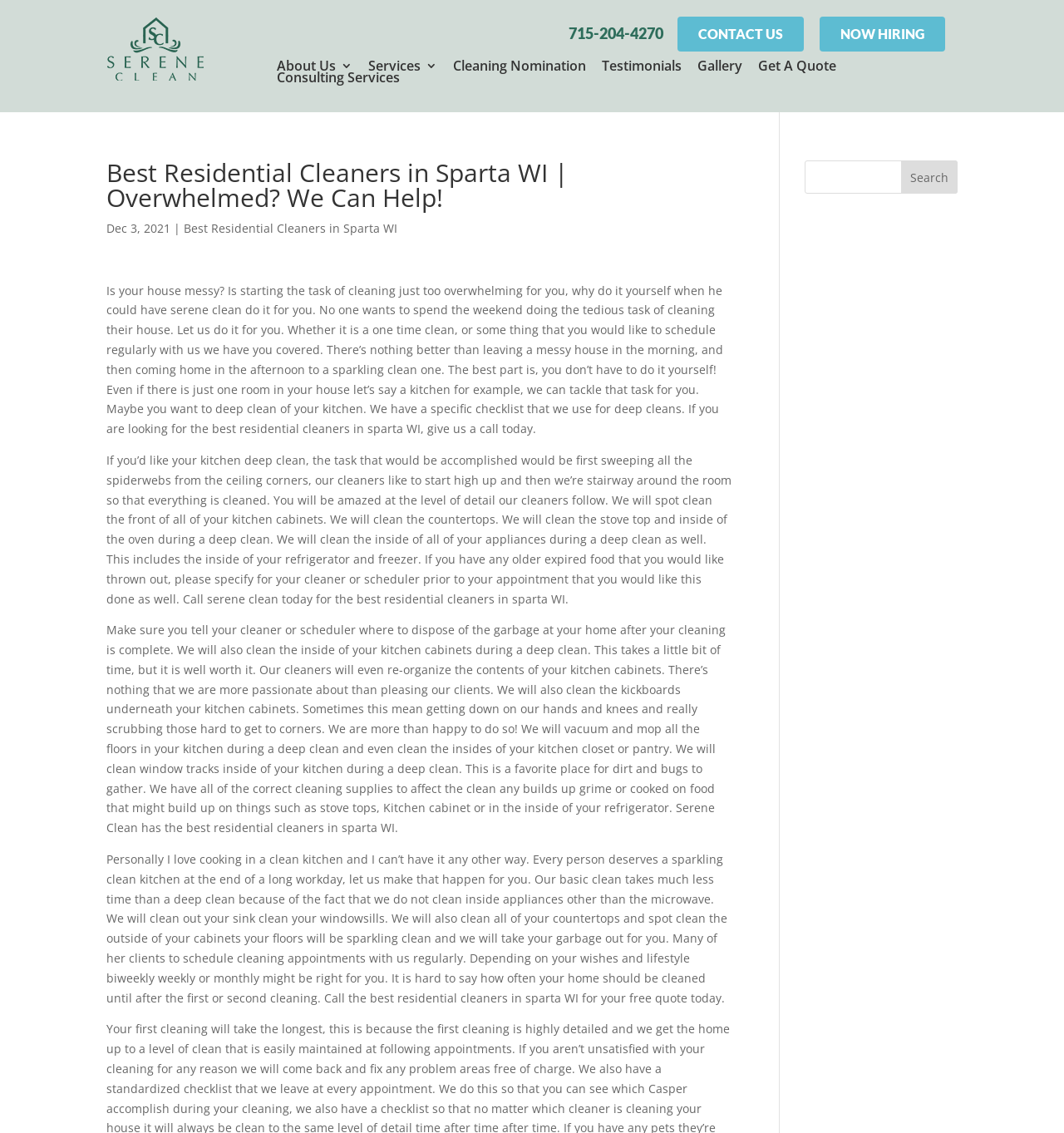Bounding box coordinates are given in the format (top-left x, top-left y, bottom-right x, bottom-right y). All values should be floating point numbers between 0 and 1. Provide the bounding box coordinate for the UI element described as: name="s"

[0.756, 0.134, 0.9, 0.163]